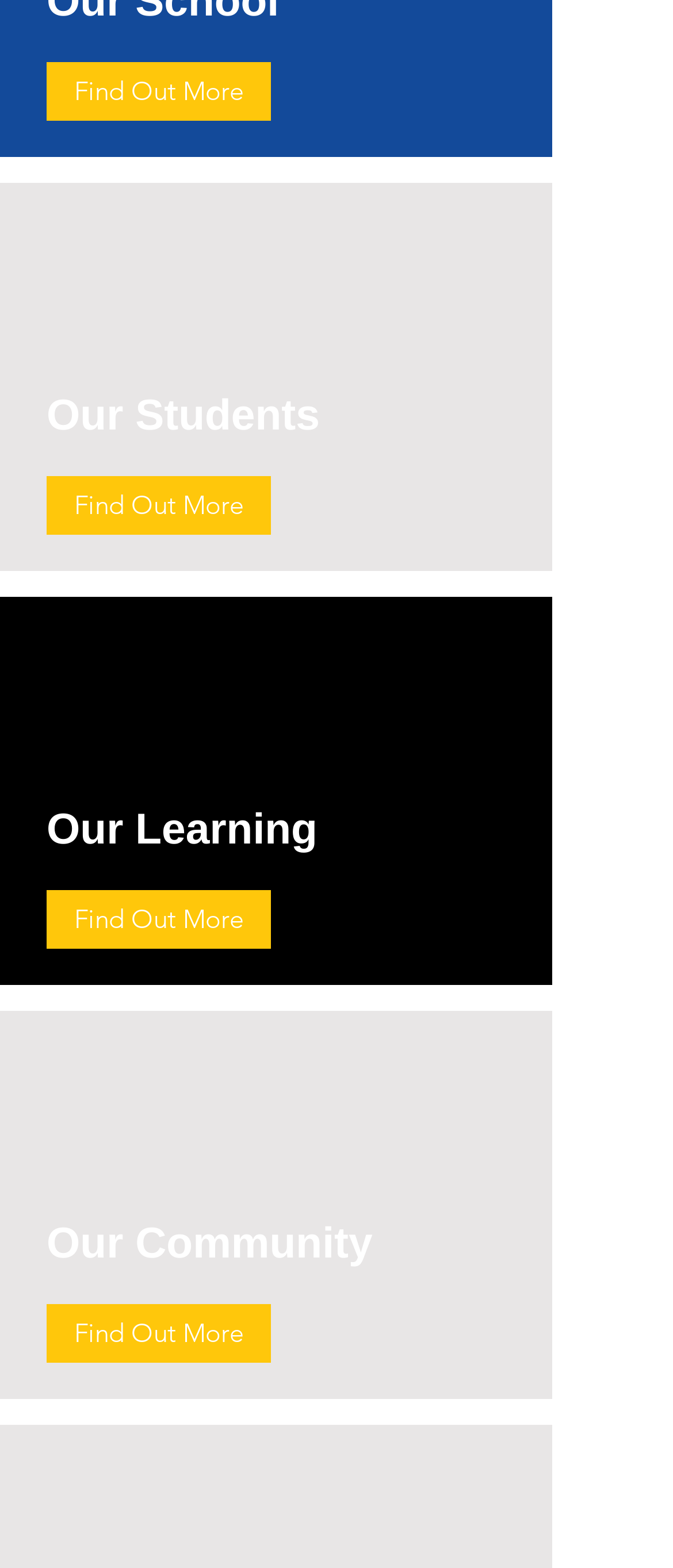Give a concise answer of one word or phrase to the question: 
How many sections are highlighted on the webpage?

3